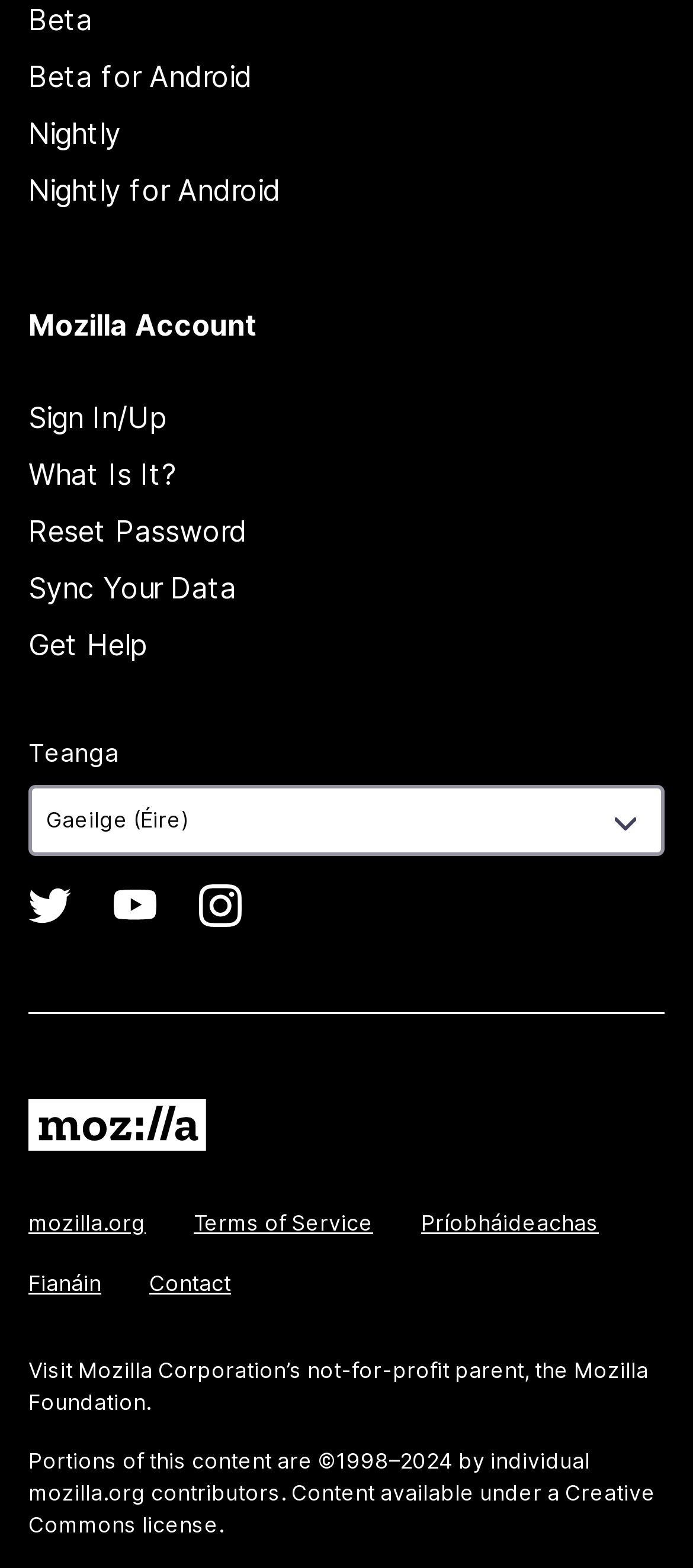Please determine the bounding box coordinates of the element to click in order to execute the following instruction: "Learn what Mozilla Account is". The coordinates should be four float numbers between 0 and 1, specified as [left, top, right, bottom].

[0.041, 0.291, 0.254, 0.314]